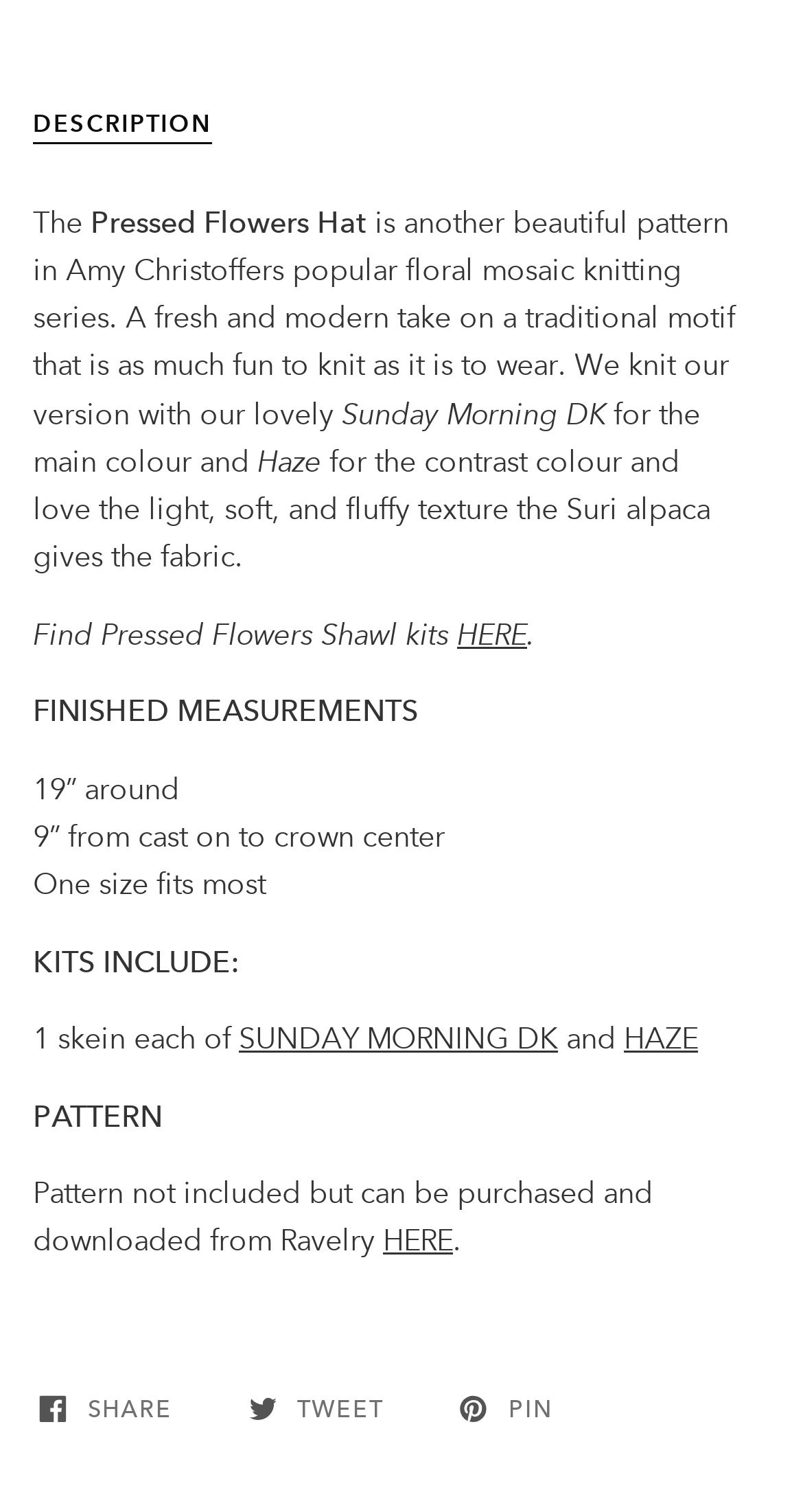Could you provide the bounding box coordinates for the portion of the screen to click to complete this instruction: "Click on 'SHARE' to share the content"?

[0.023, 0.911, 0.25, 0.956]